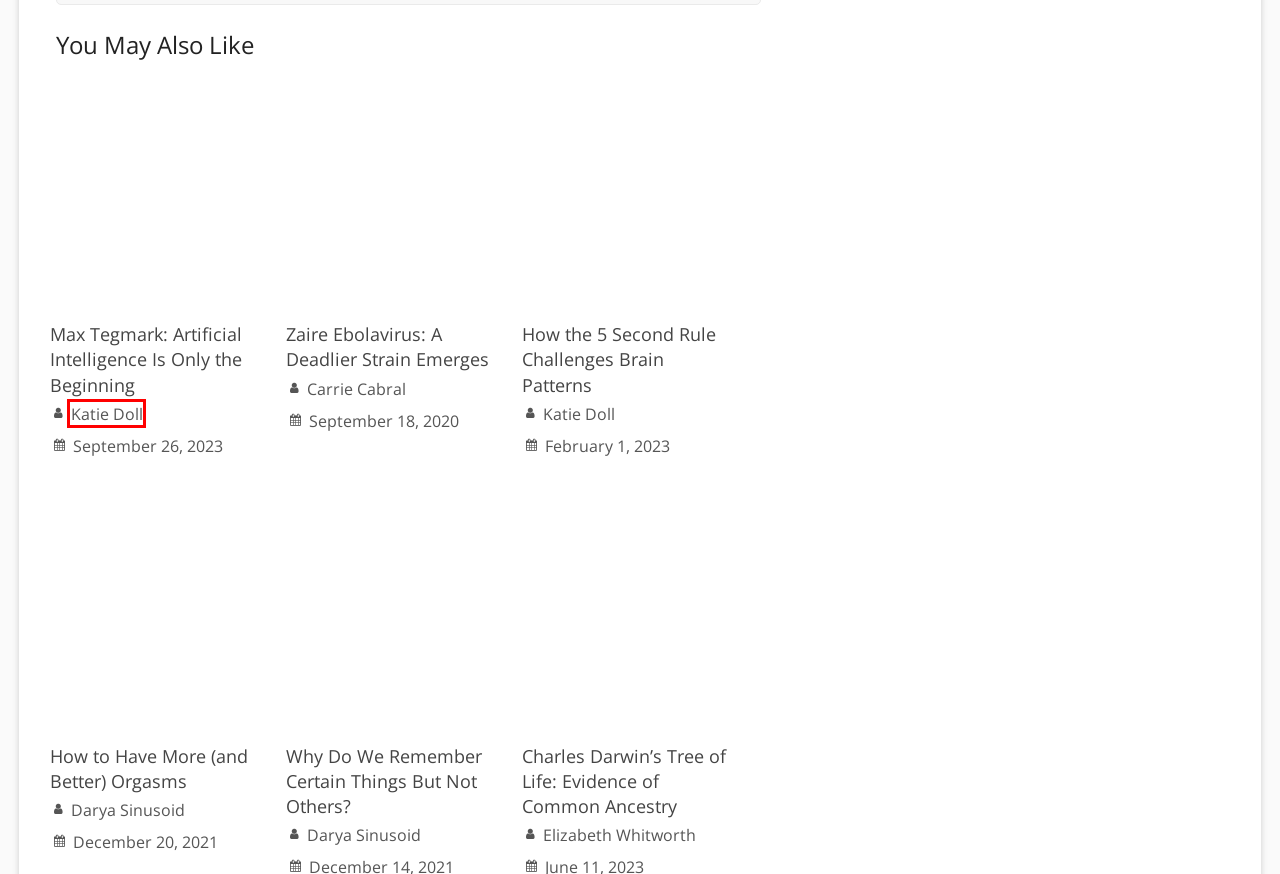Given a webpage screenshot with a red bounding box around a particular element, identify the best description of the new webpage that will appear after clicking on the element inside the red bounding box. Here are the candidates:
A. Katie Doll, Author at Shortform Books
B. Why Do We Remember Certain Things But Not Others? | Shortform Books
C. Elizabeth Whitworth, Author at Shortform Books
D. Charles Darwin's Tree of Life: Evidence of Common Ancestry | Shortform Books
E. How the 5 Second Rule Challenges Brain Patterns | Shortform Books
F. Zaire Ebolavirus: A Deadlier Strain Emerges | Shortform Books
G. Max Tegmark: Artificial Intelligence Is Only the Beginning | Shortform Books
H. Carrie Cabral, Author at Shortform Books

A